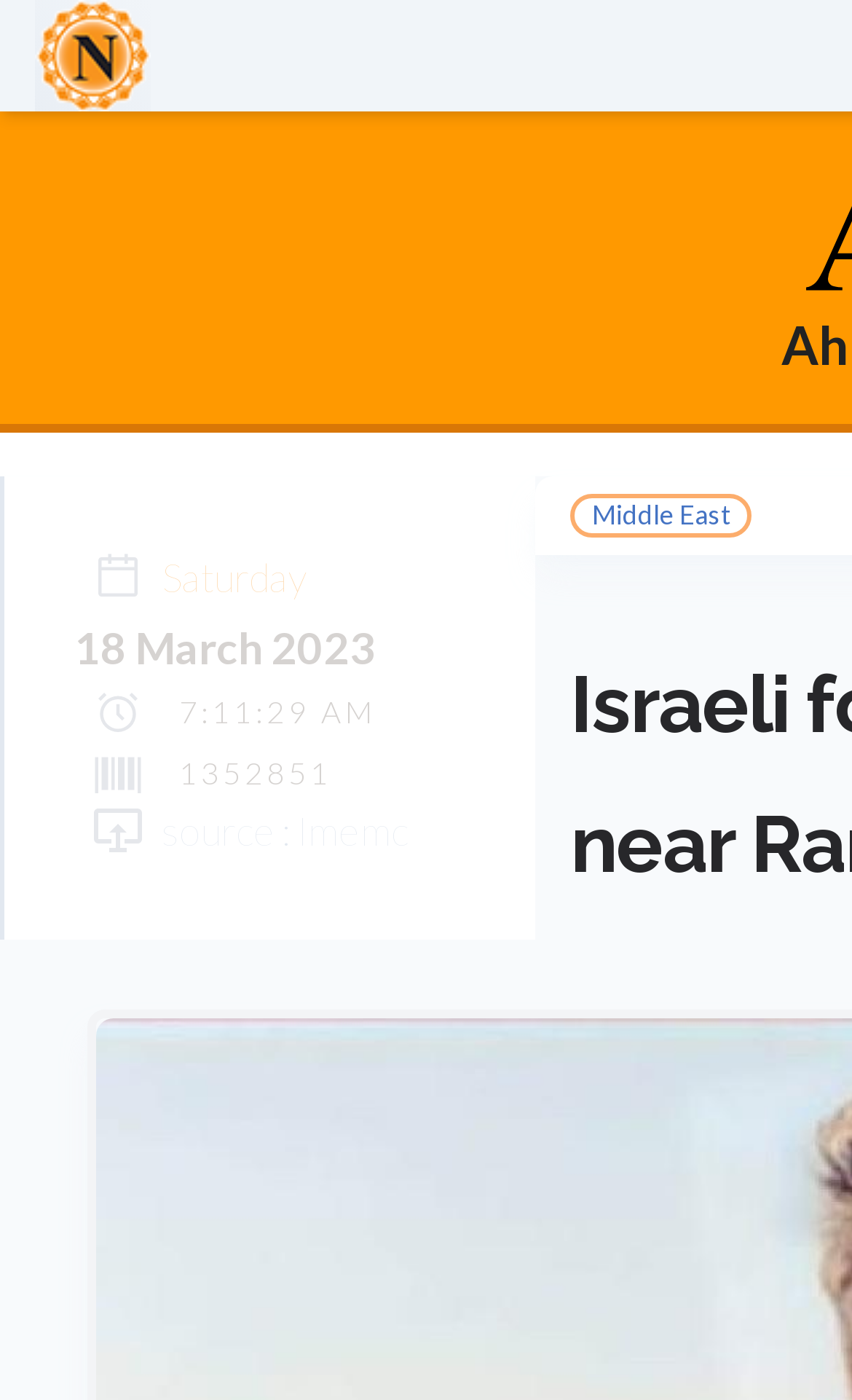What is the source of the article?
Based on the screenshot, provide a one-word or short-phrase response.

Imemc